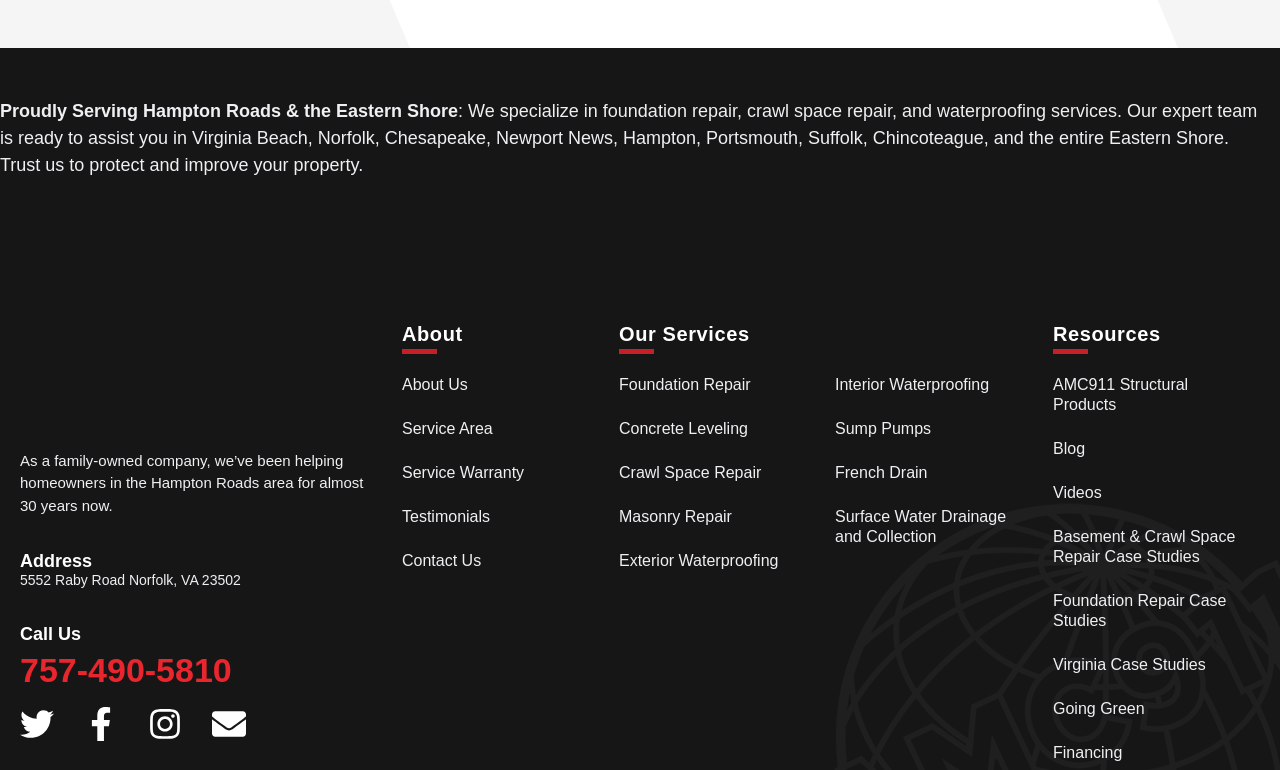Determine the bounding box of the UI component based on this description: "Financing". The bounding box coordinates should be four float values between 0 and 1, i.e., [left, top, right, bottom].

[0.823, 0.957, 0.977, 0.998]